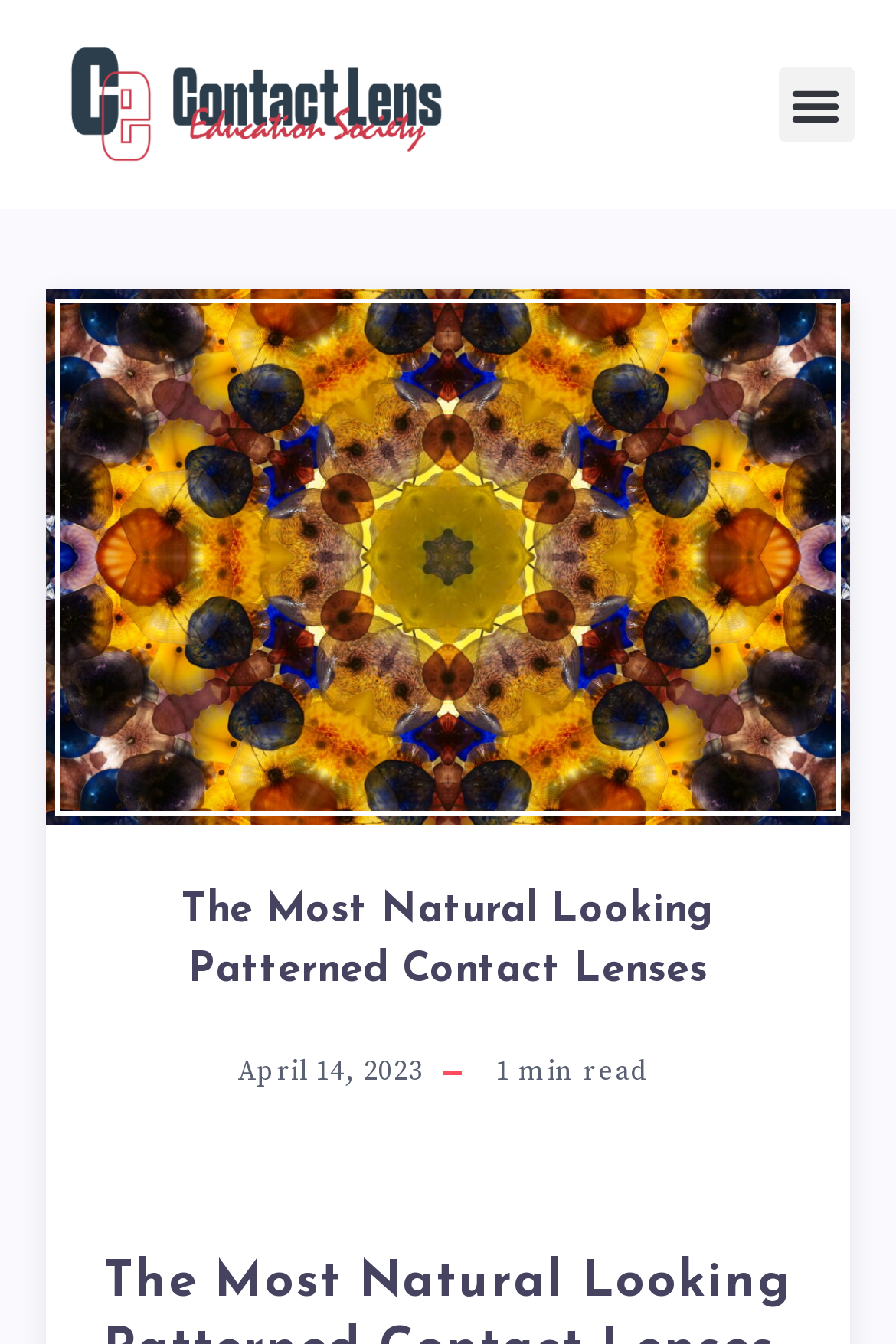Please respond to the question using a single word or phrase:
What is the date of the article?

April 14, 2023